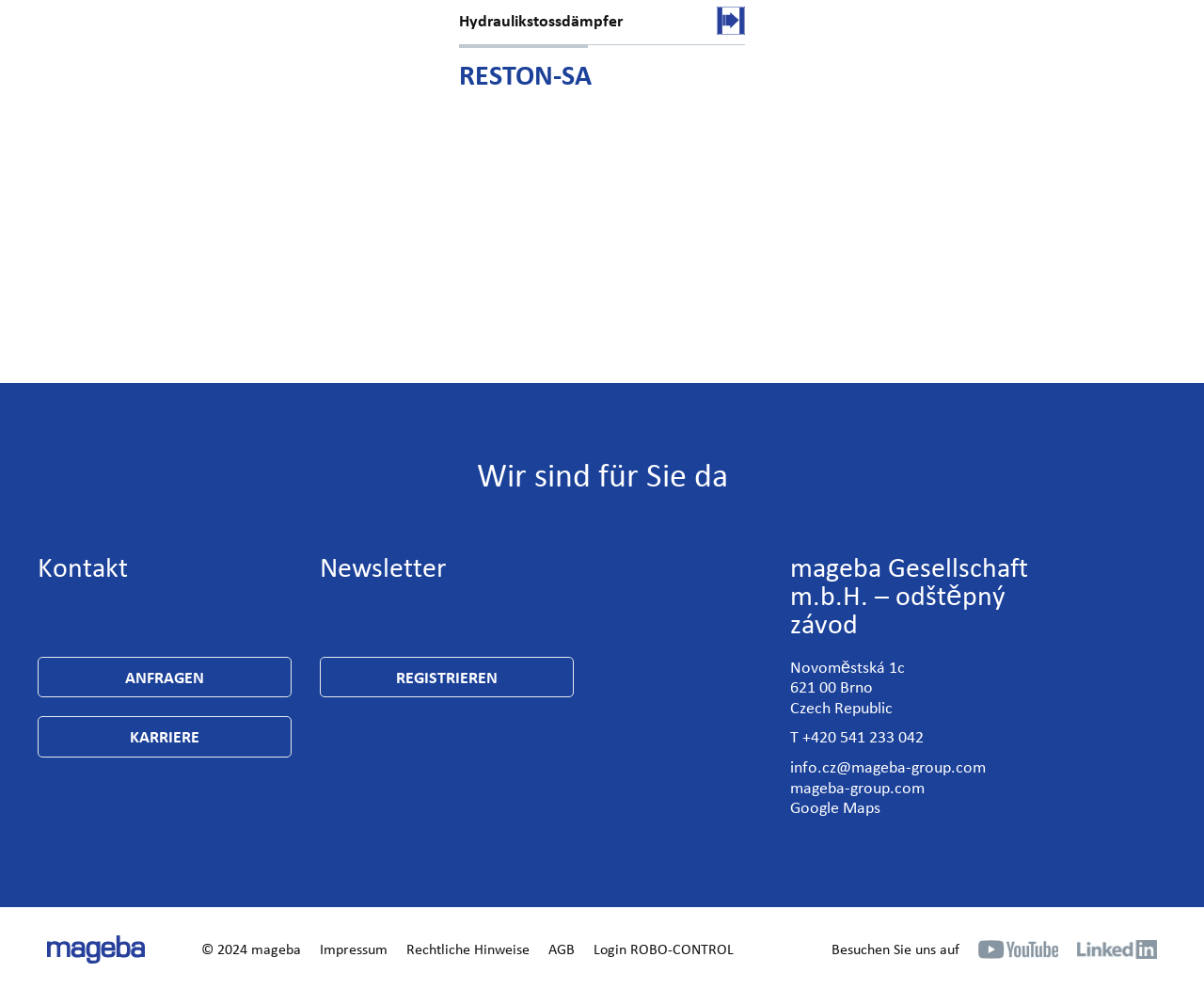Can you show the bounding box coordinates of the region to click on to complete the task described in the instruction: "Visit mageba-group.com"?

[0.656, 0.786, 0.867, 0.806]